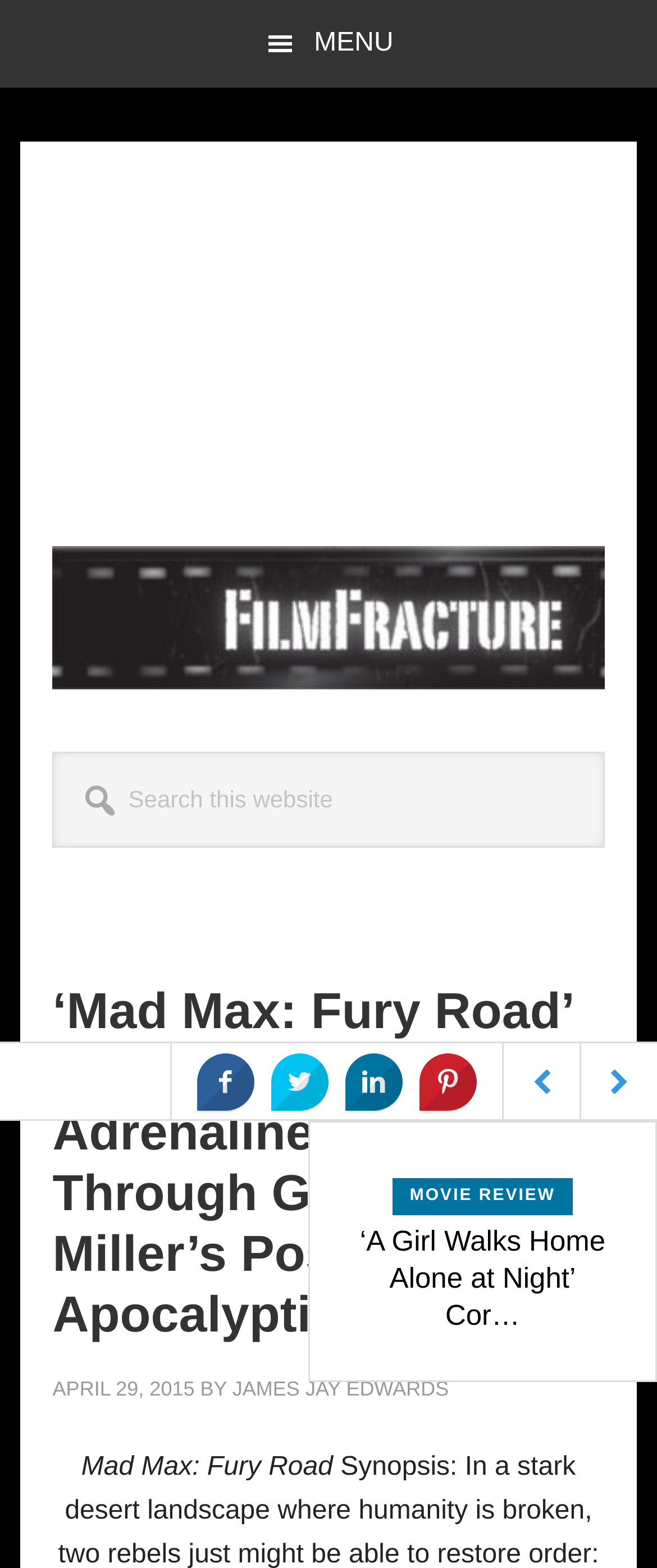How many social media links are there?
Using the image as a reference, answer the question with a short word or phrase.

4